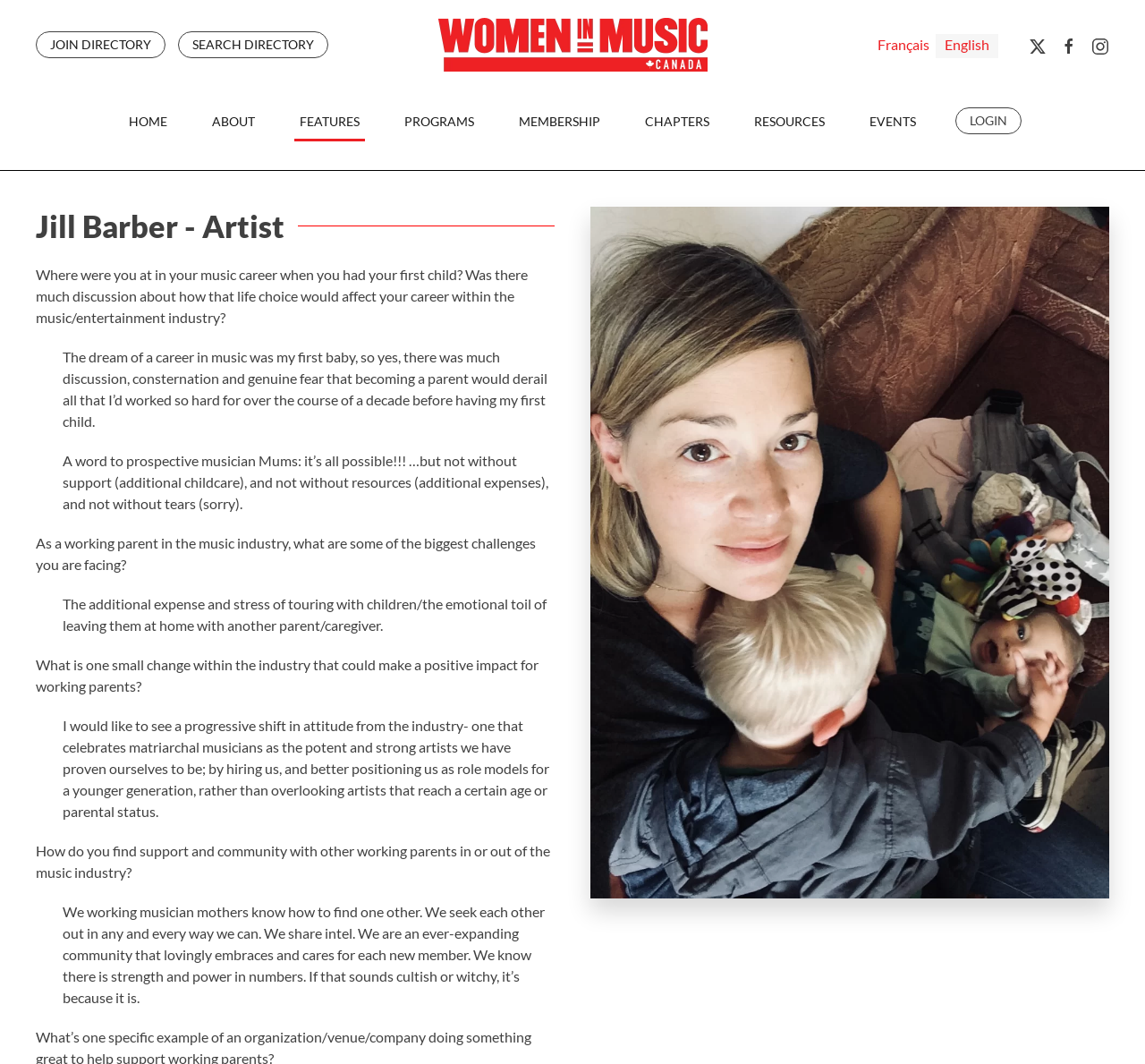Pinpoint the bounding box coordinates of the area that should be clicked to complete the following instruction: "Click on 'Cars'". The coordinates must be given as four float numbers between 0 and 1, i.e., [left, top, right, bottom].

None